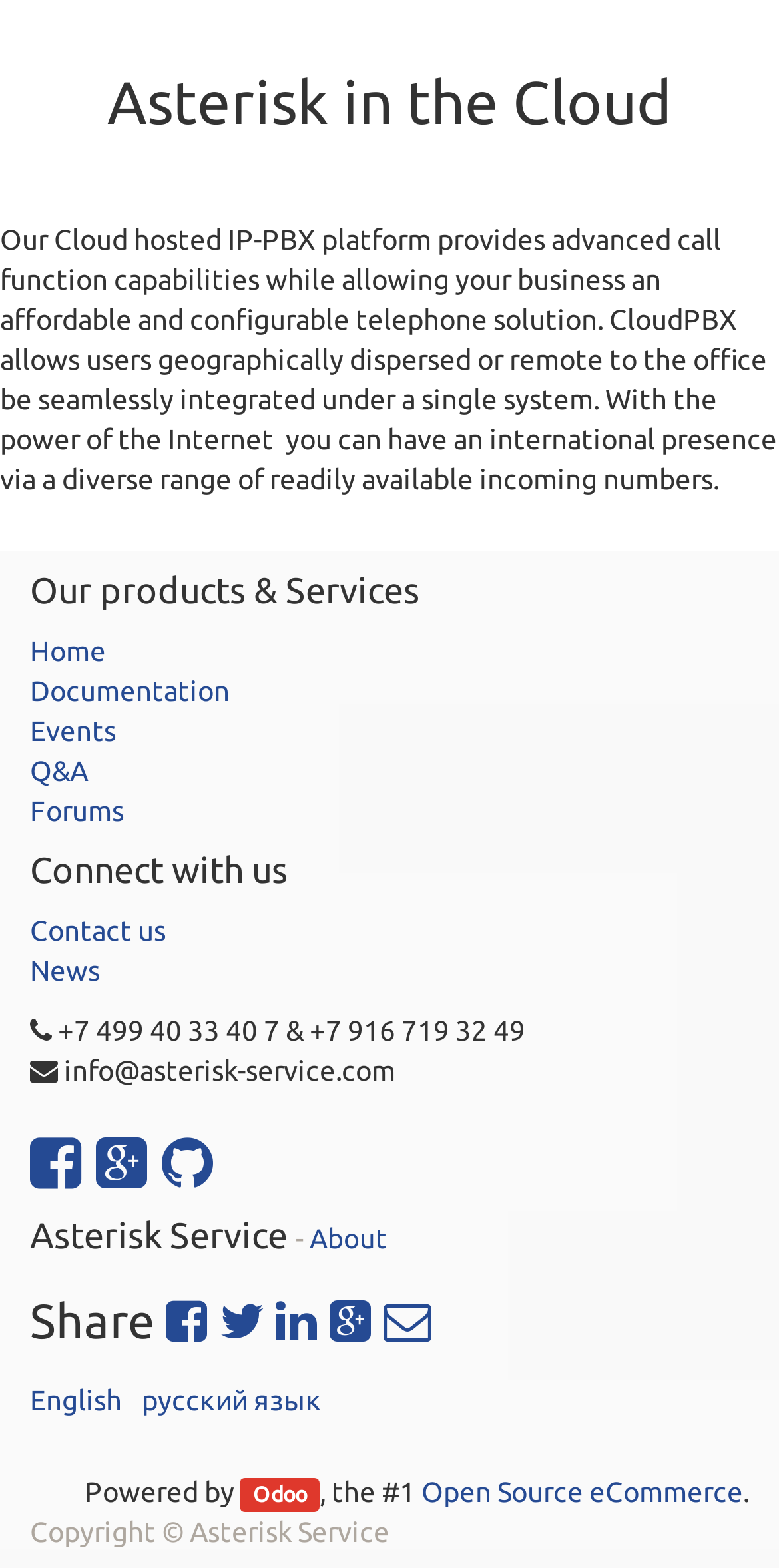Extract the bounding box coordinates for the UI element described as: "News".

[0.038, 0.609, 0.128, 0.629]